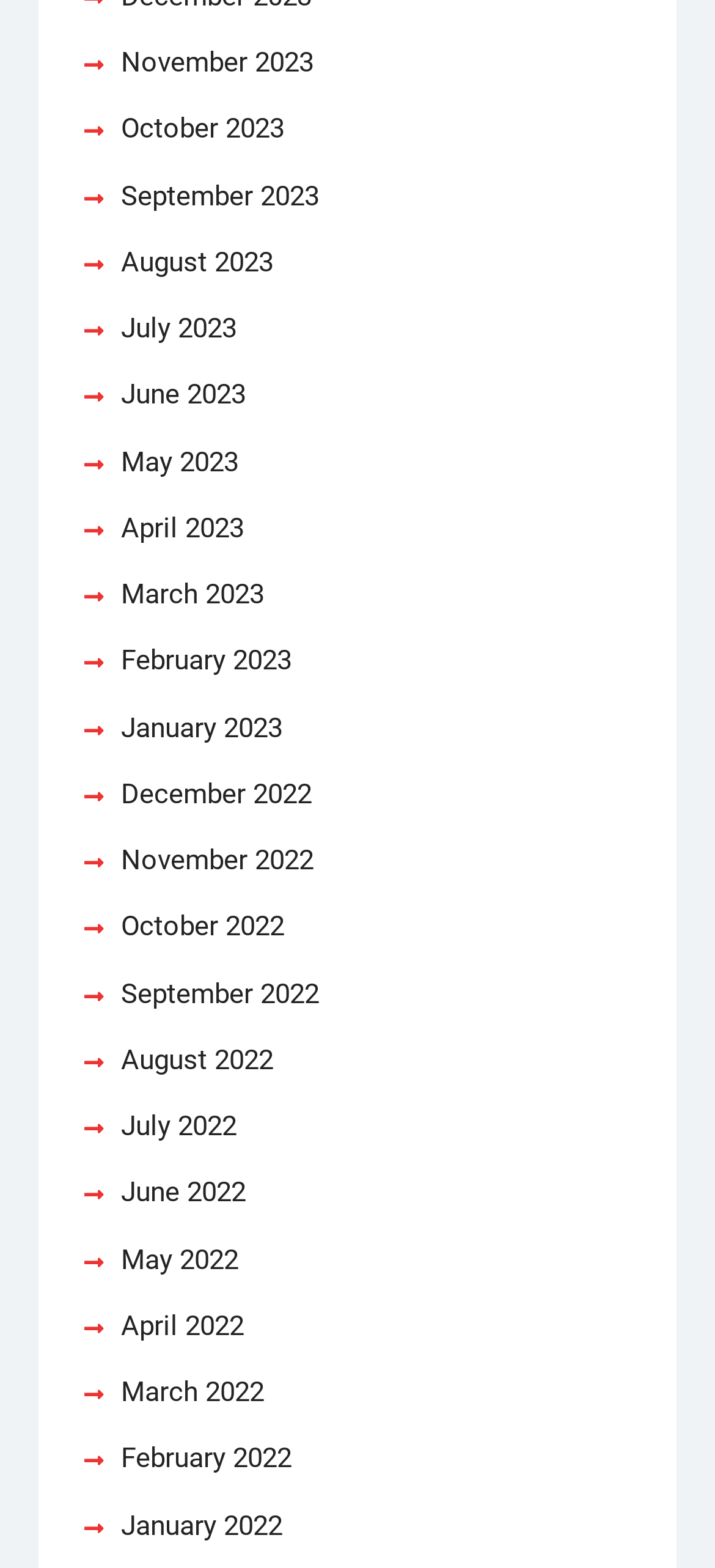How many months are listed?
Based on the image, provide your answer in one word or phrase.

24